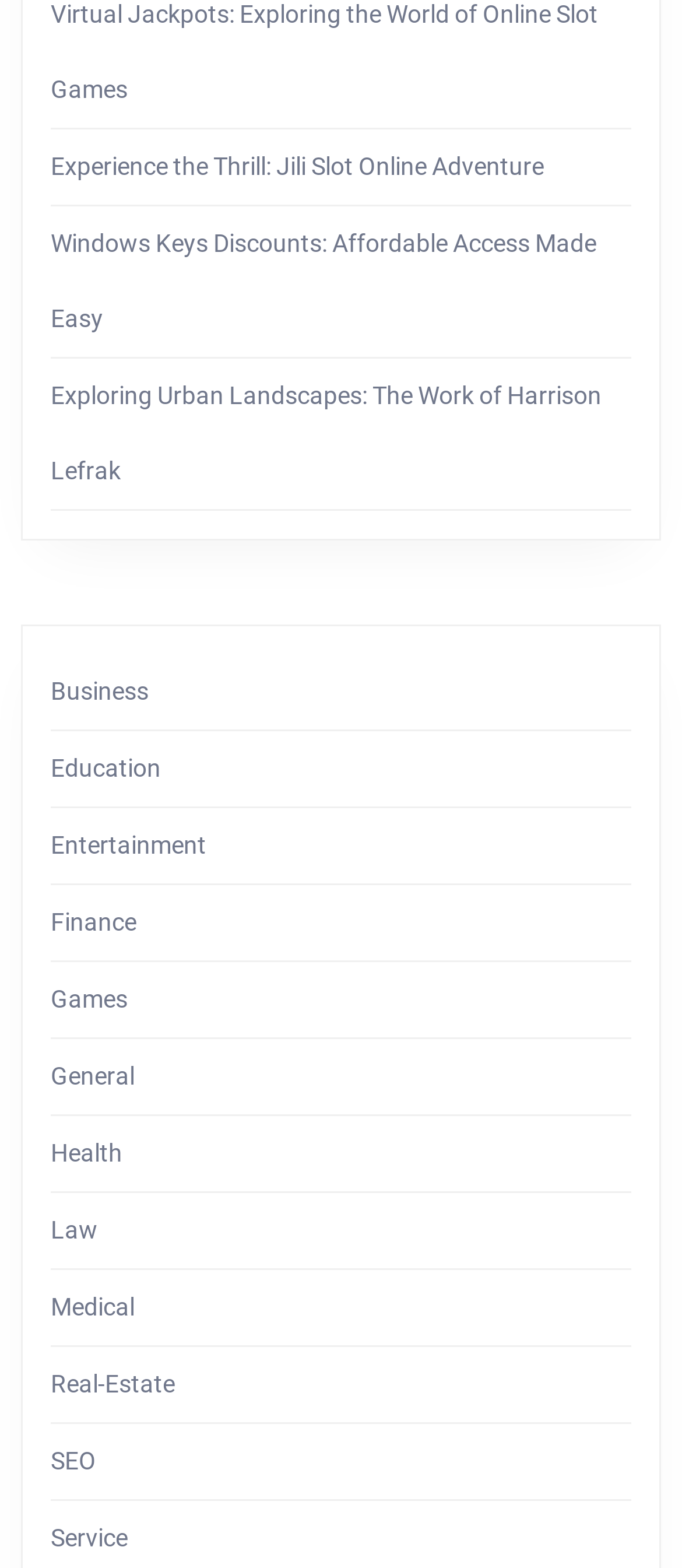Bounding box coordinates are specified in the format (top-left x, top-left y, bottom-right x, bottom-right y). All values are floating point numbers bounded between 0 and 1. Please provide the bounding box coordinate of the region this sentence describes: Health

[0.074, 0.727, 0.179, 0.744]